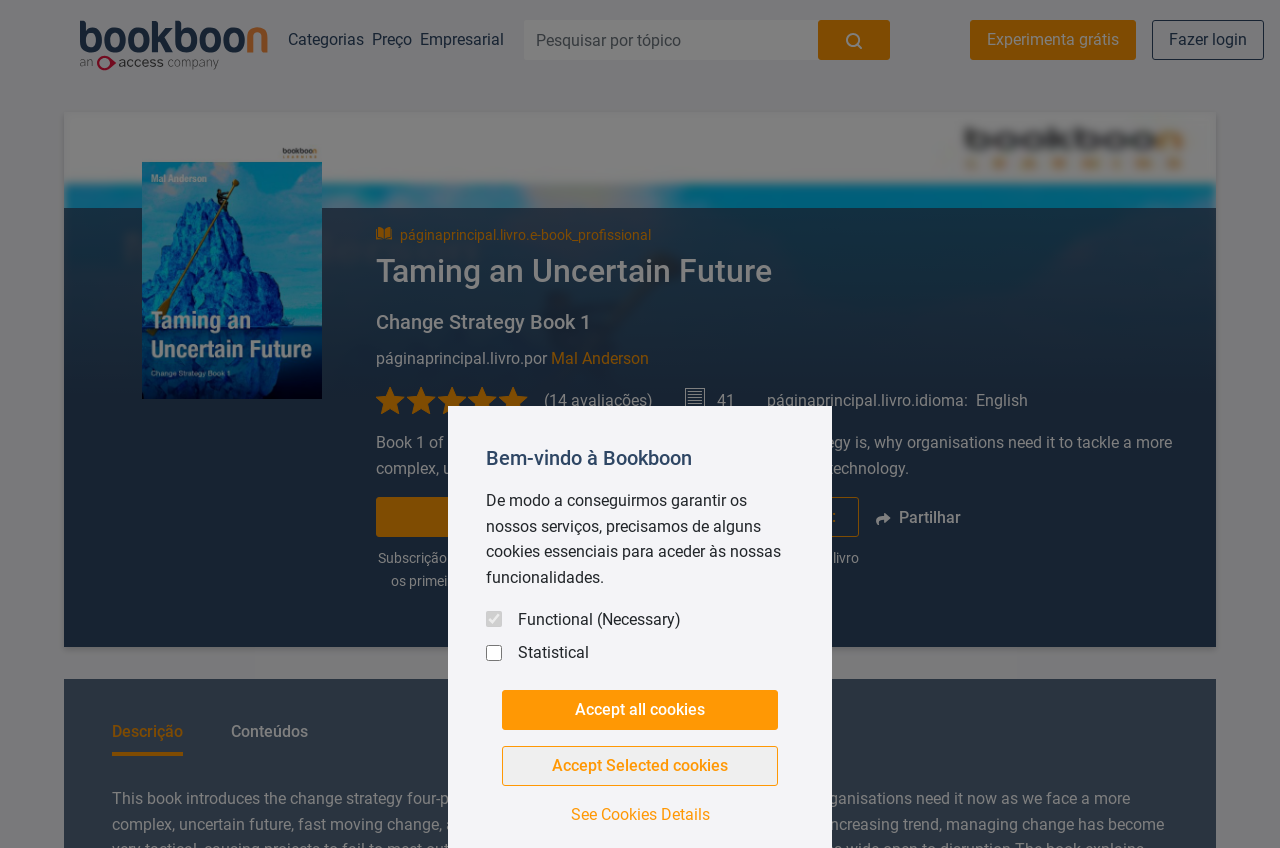Articulate a detailed summary of the webpage's content and design.

This webpage appears to be a book description page, specifically for "Taming an Uncertain Future" which is Book 1 of the Change Strategy series. 

At the top of the page, there is a navigation menu with links to "Categorias", "Preço", "Empresarial", and a search bar. On the top right, there are links to "Experimenta grátis" and "Fazer login". 

Below the navigation menu, there is a large section dedicated to the book. The book title "Taming an Uncertain Future" is displayed prominently, followed by the subtitle "Change Strategy Book 1". The author's name, "Mal Anderson", is also mentioned. 

There are several images on the page, including a few small icons and a larger image that appears to be the book cover. 

The book description is provided, which explains that the book explores what change strategy is, why organizations need it, and how it can help tackle a complex and uncertain future. 

The page also displays some additional information about the book, including the language (English), the number of reviews (14), and a call to action to "Inscrever-me" or "Buy the e-book". 

There is a section that promotes a "Subscrição Profissional Plus" which offers a free trial for 30 days, after which it costs $8.99 per month. This subscription appears to offer some benefits, including no ads within the book. 

Finally, there are some links at the bottom of the page, including "Partilhar" (Share) and a table of contents with links to "Descrição" (Description) and "Conteúdos" (Contents).